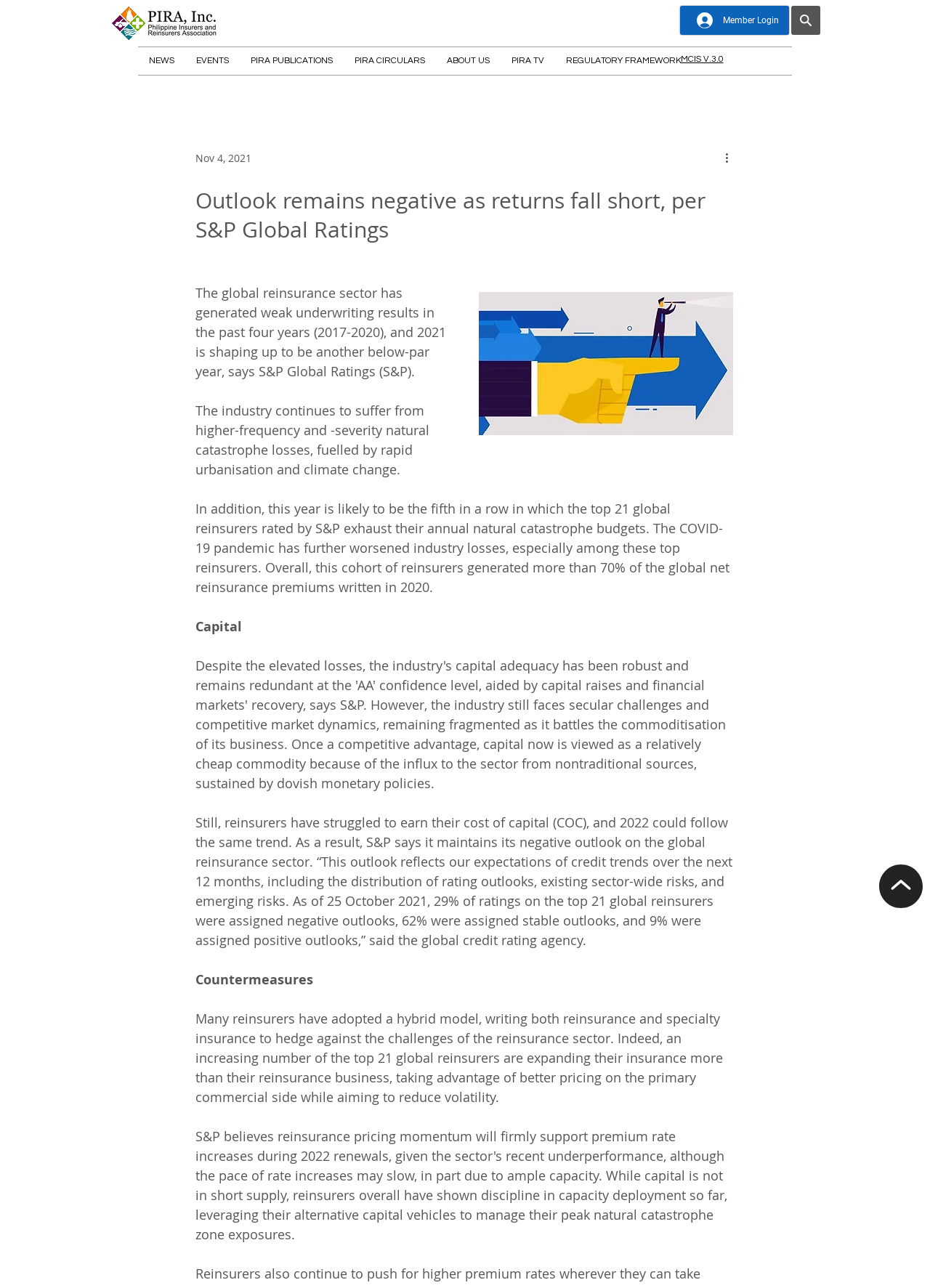Indicate the bounding box coordinates of the element that must be clicked to execute the instruction: "Read the article about child abuse". The coordinates should be given as four float numbers between 0 and 1, i.e., [left, top, right, bottom].

None